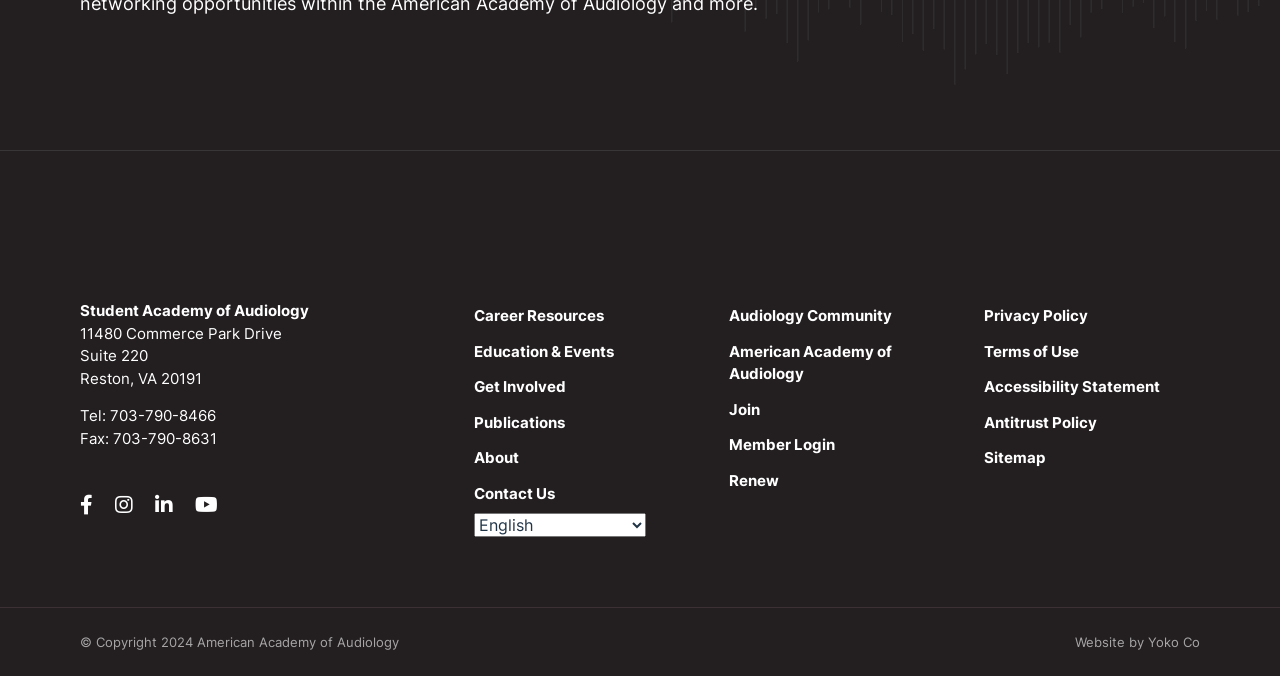Ascertain the bounding box coordinates for the UI element detailed here: "Dev Server". The coordinates should be provided as [left, top, right, bottom] with each value being a float between 0 and 1.

None